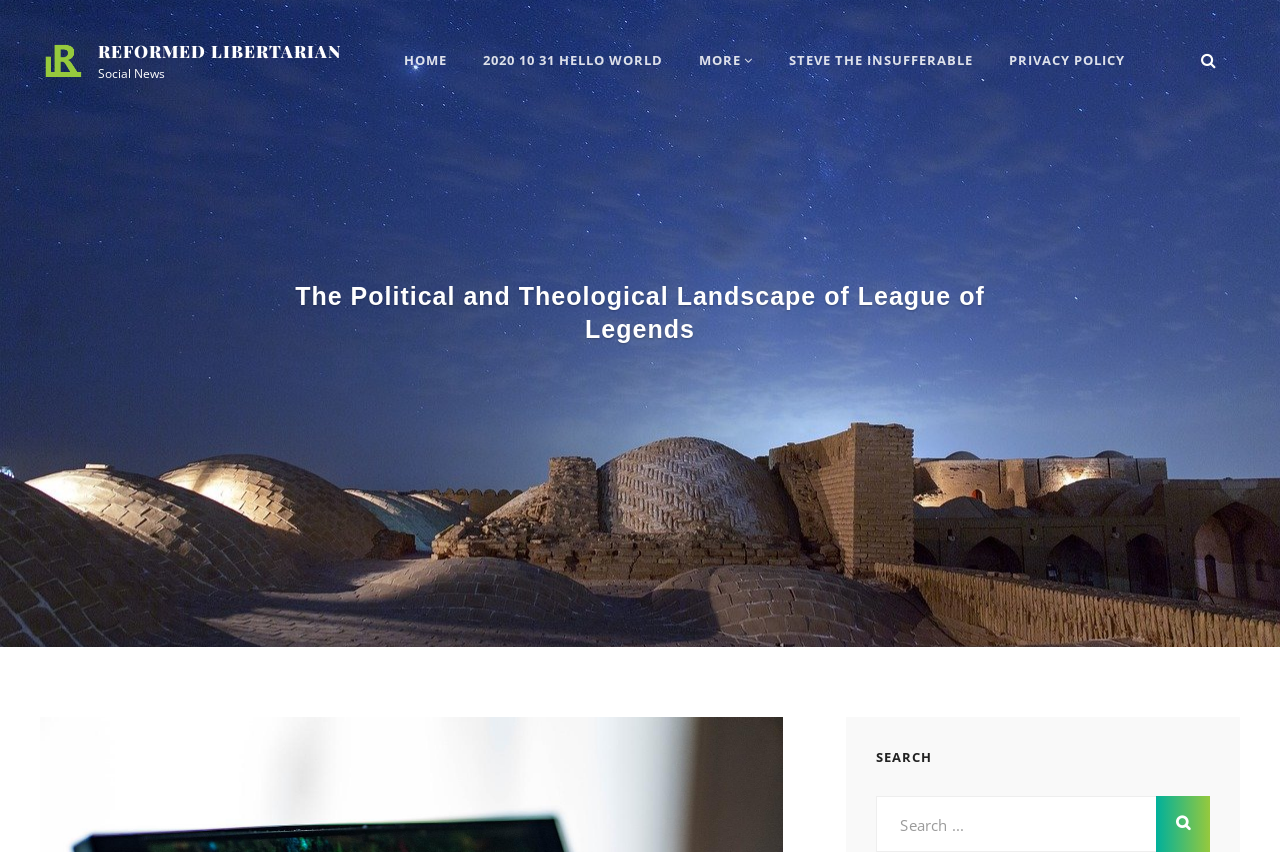Please locate the bounding box coordinates of the element that should be clicked to achieve the given instruction: "visit Reformed Libertarian".

[0.031, 0.044, 0.067, 0.098]